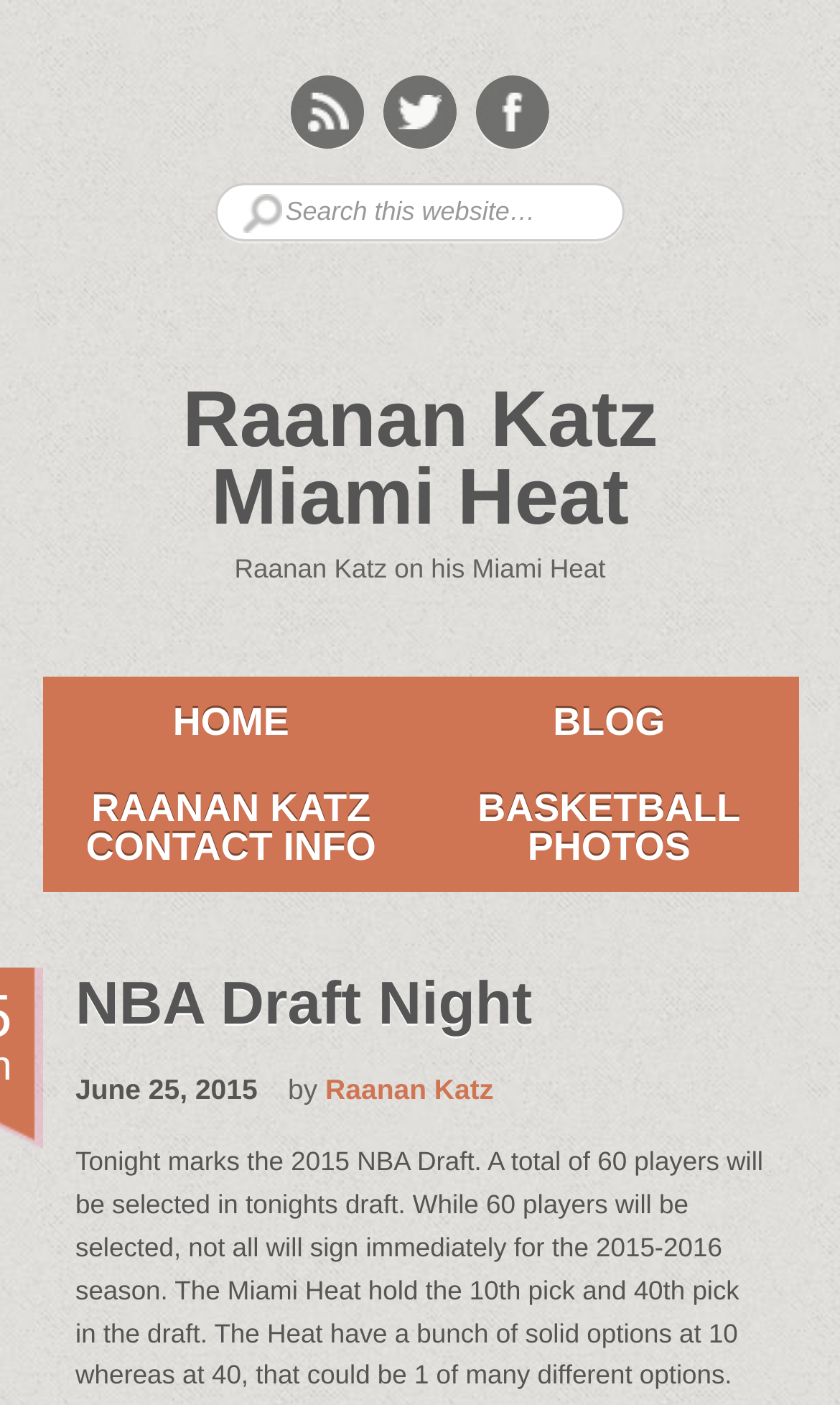Locate the bounding box coordinates of the element to click to perform the following action: 'Check Raanan Katz contact info'. The coordinates should be given as four float values between 0 and 1, in the form of [left, top, right, bottom].

[0.05, 0.545, 0.5, 0.635]